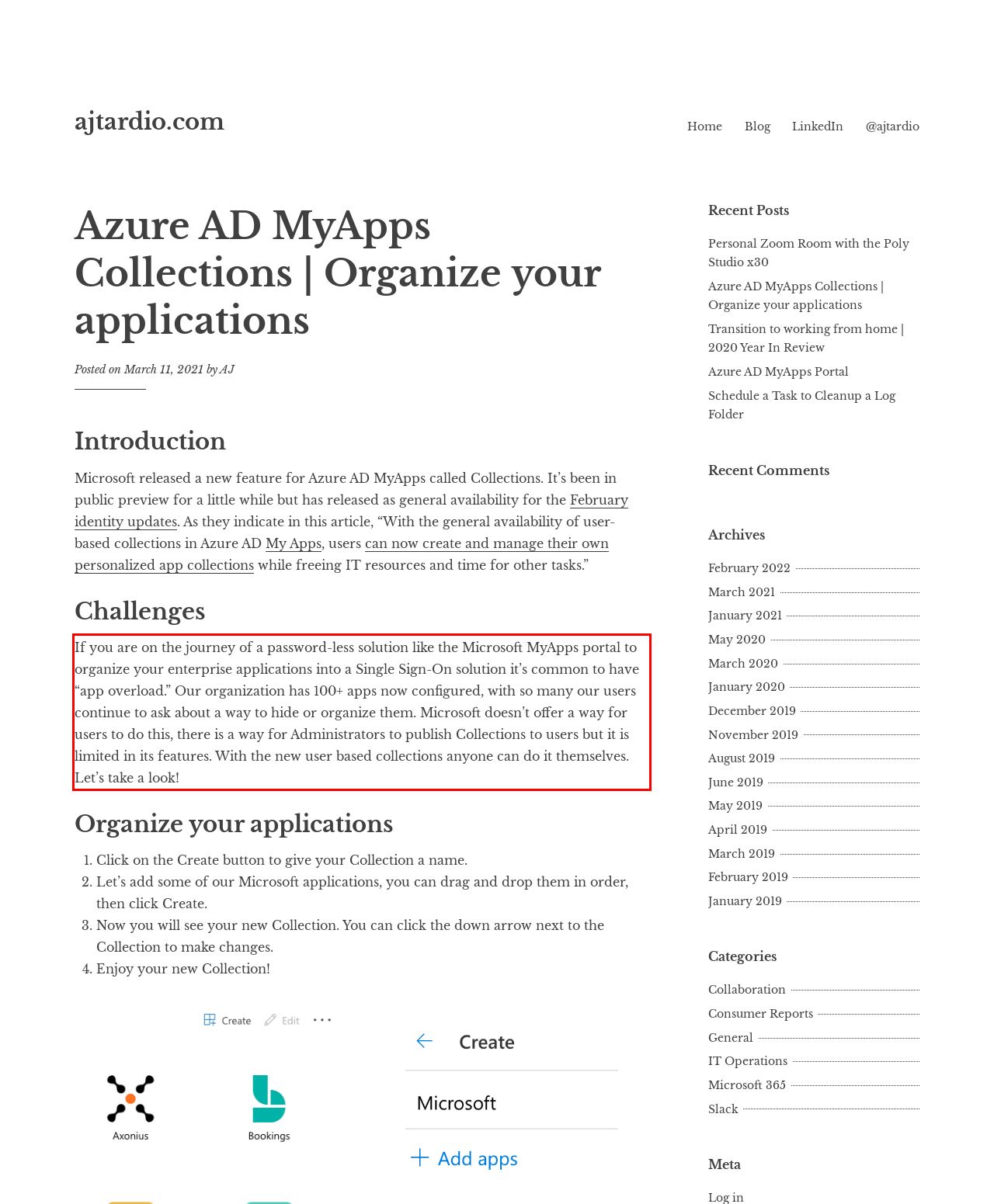You have a screenshot of a webpage with a UI element highlighted by a red bounding box. Use OCR to obtain the text within this highlighted area.

If you are on the journey of a password-less solution like the Microsoft MyApps portal to organize your enterprise applications into a Single Sign-On solution it’s common to have “app overload.” Our organization has 100+ apps now configured, with so many our users continue to ask about a way to hide or organize them. Microsoft doesn’t offer a way for users to do this, there is a way for Administrators to publish Collections to users but it is limited in its features. With the new user based collections anyone can do it themselves. Let’s take a look!